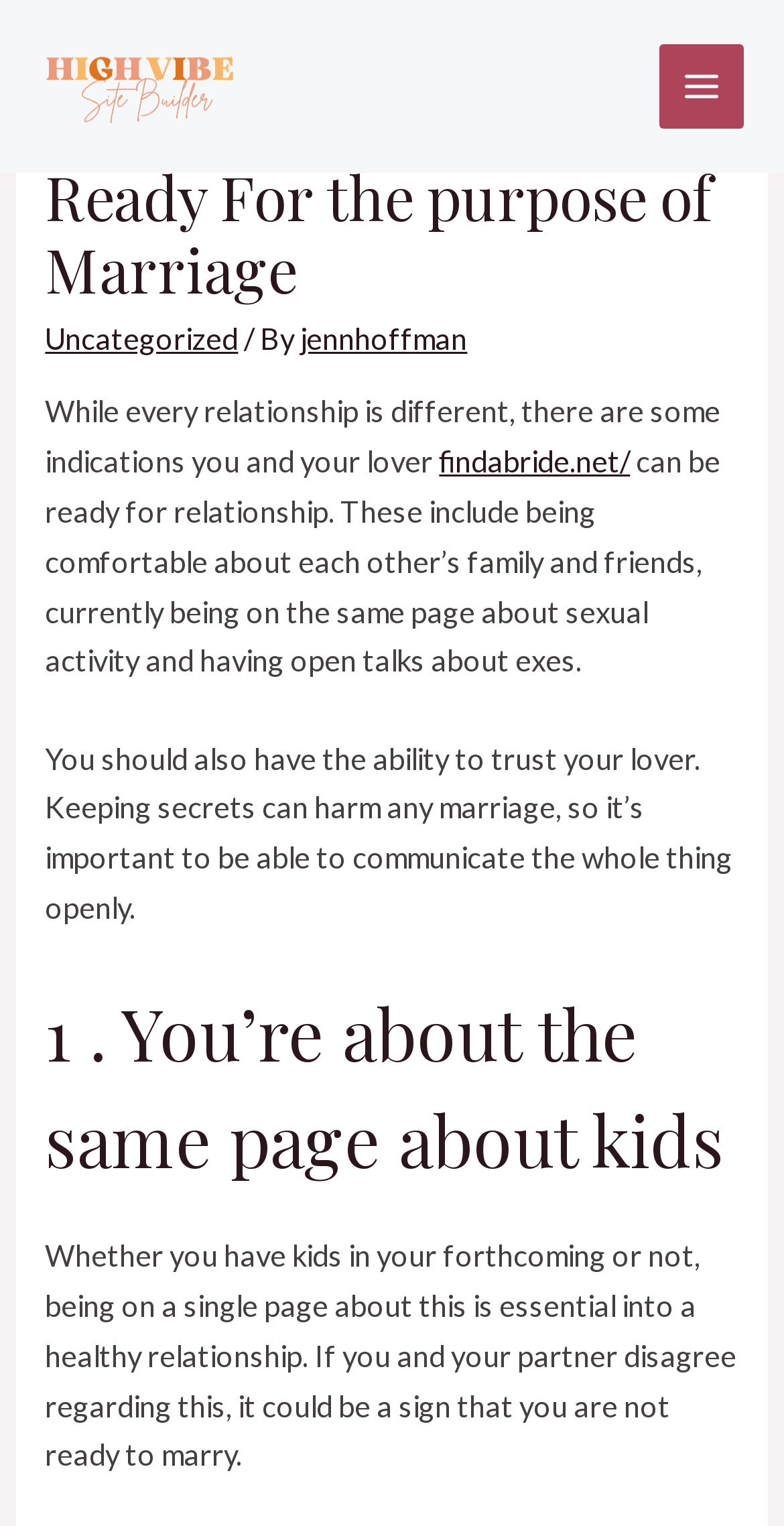Provide the bounding box coordinates for the UI element that is described as: "Uncategorized".

[0.058, 0.21, 0.304, 0.233]